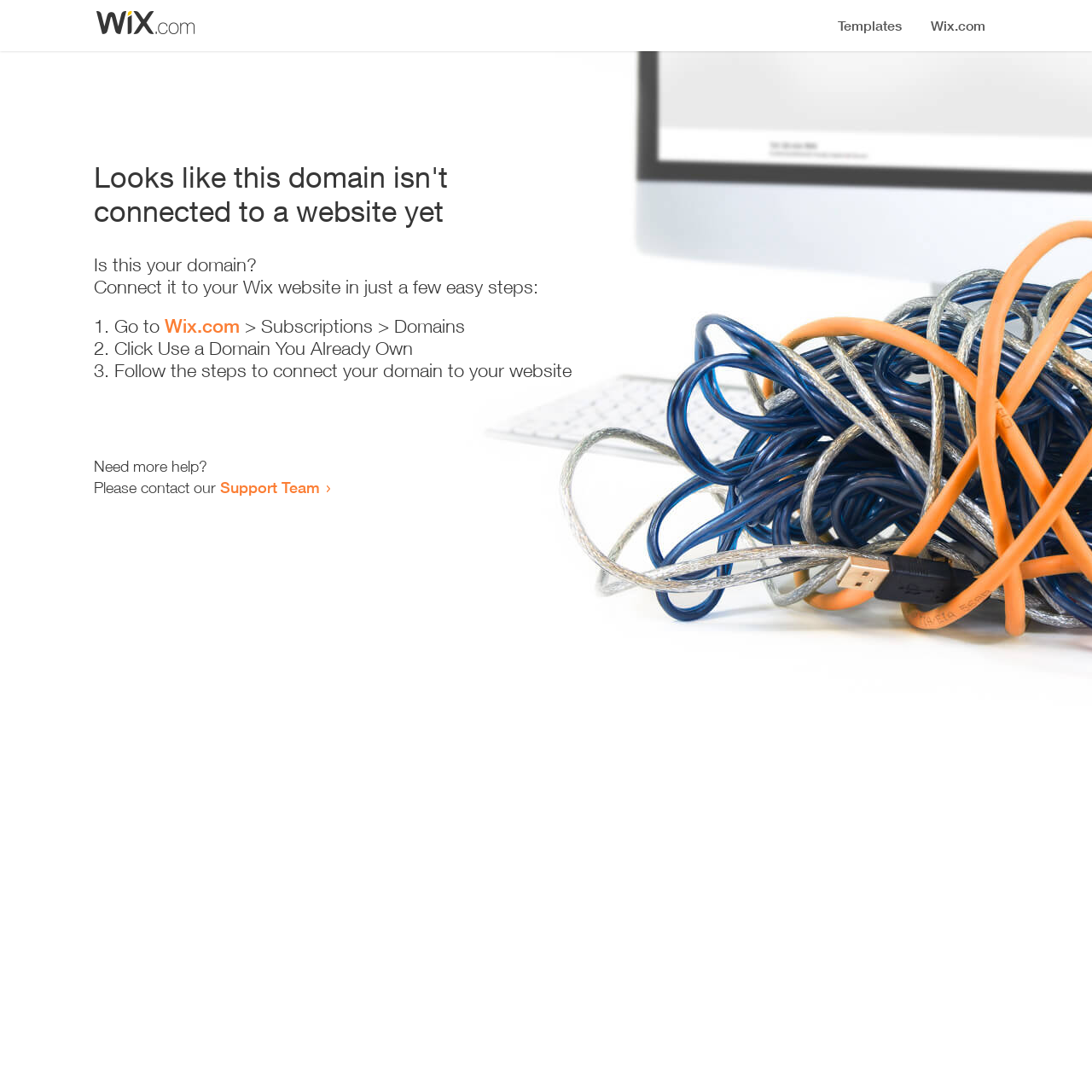Who can the user contact for more help?
Refer to the image and give a detailed answer to the query.

The webpage provides a link to the 'Support Team' for users who need more help with connecting their domain.